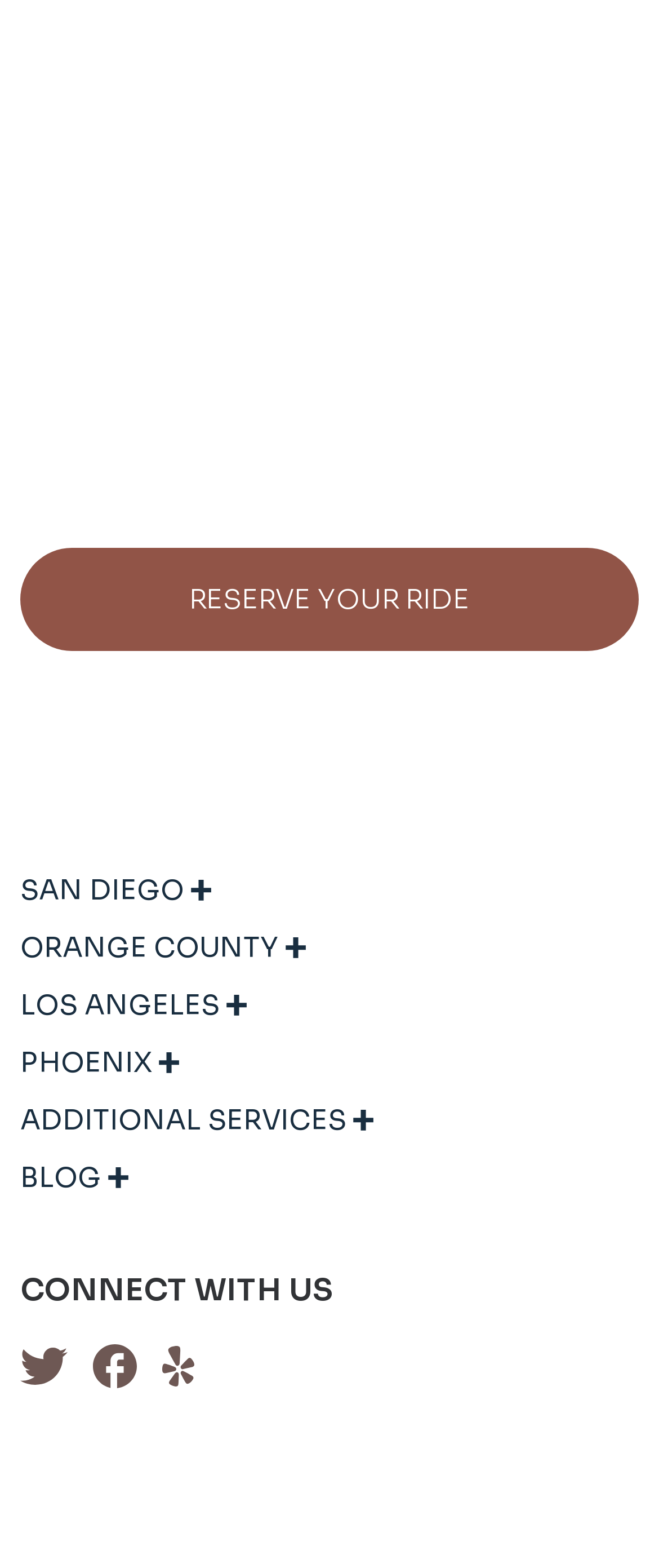Please provide a detailed answer to the question below based on the screenshot: 
What is the last link in the list of services?

The last link in the list of services is 'BLOG' which is located at the bottom of the webpage with a bounding box of [0.031, 0.743, 0.195, 0.769] and has a corresponding image.